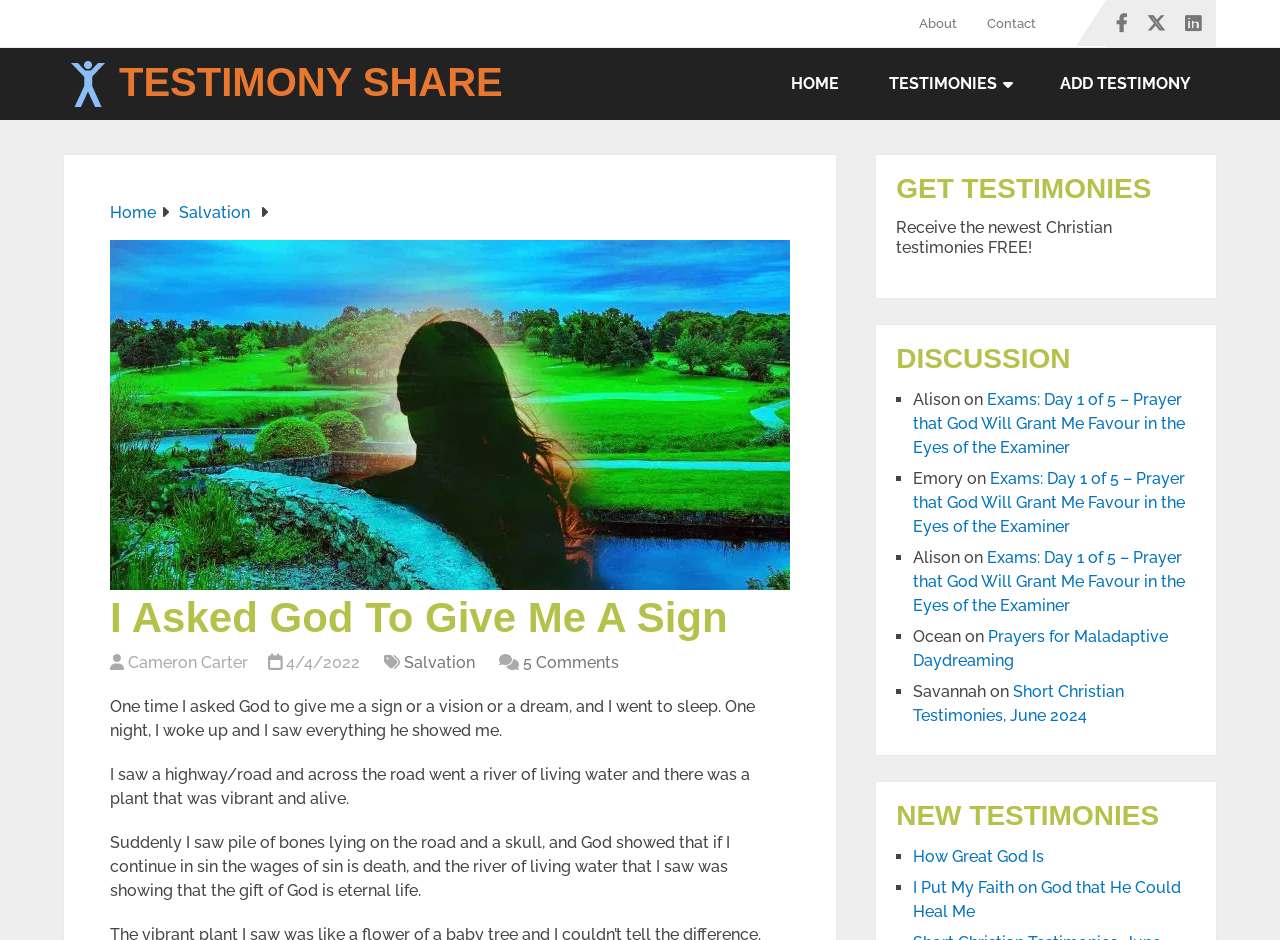Extract the main title from the webpage and generate its text.

I Asked God To Give Me A Sign